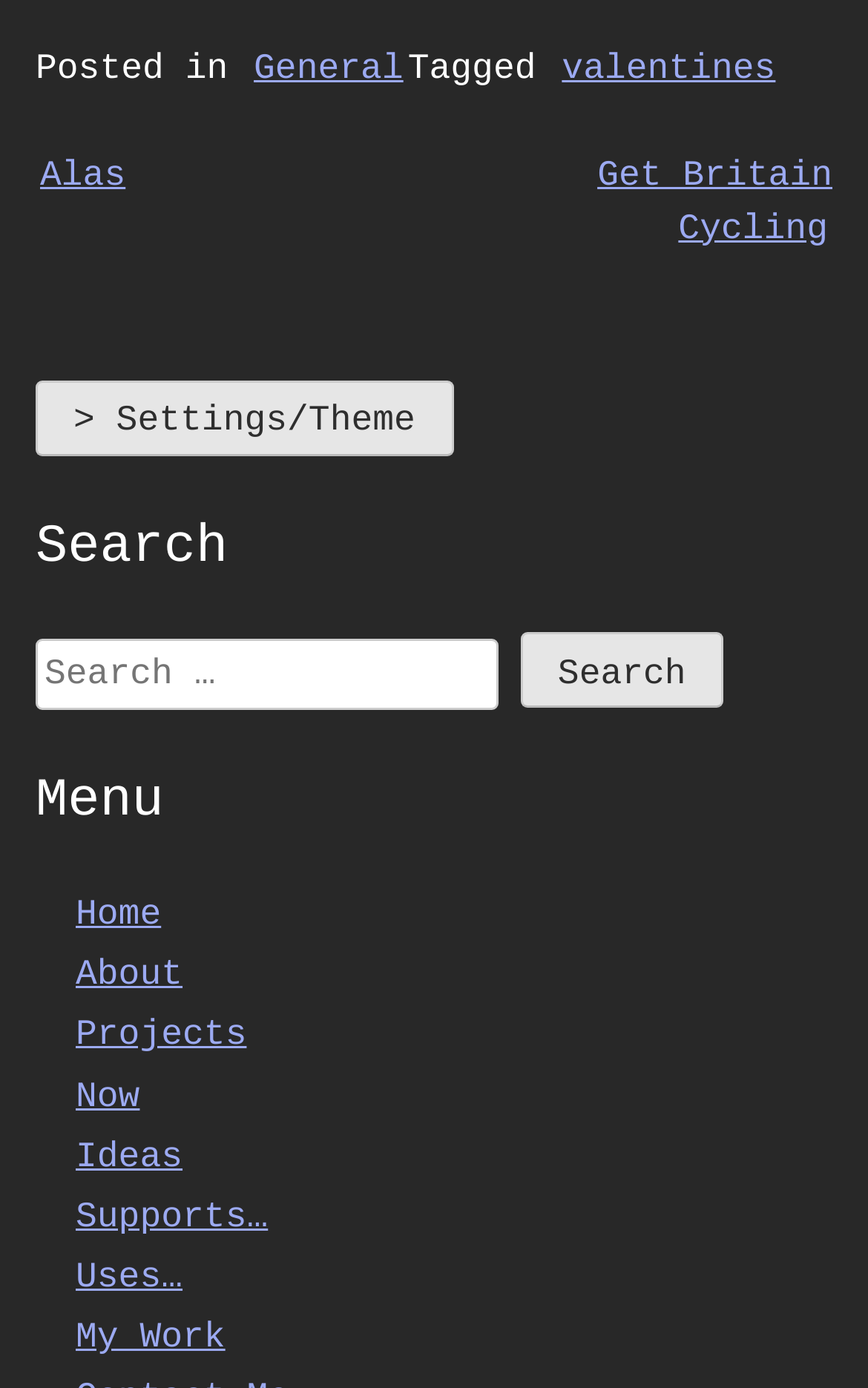Find and specify the bounding box coordinates that correspond to the clickable region for the instruction: "Go to the home page".

[0.082, 0.641, 0.191, 0.677]